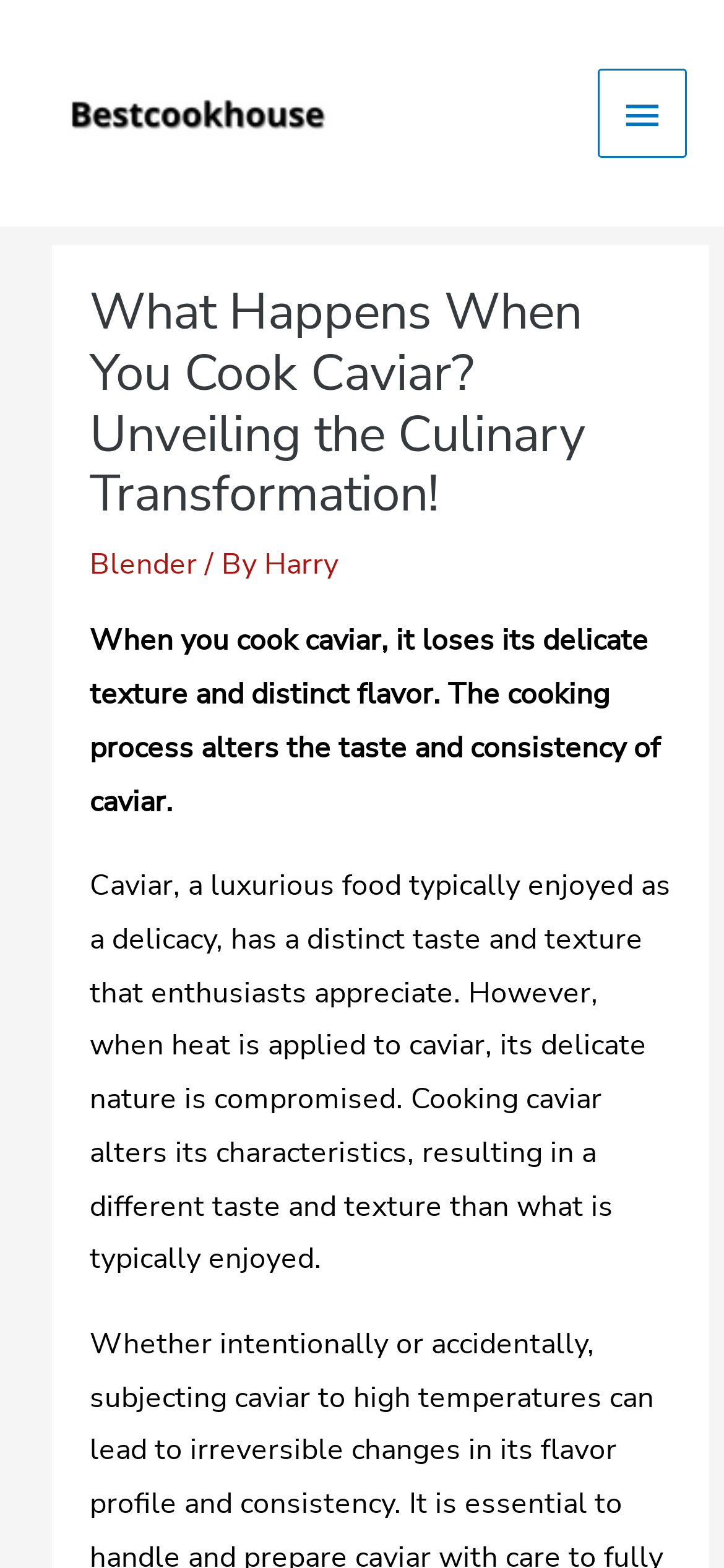Your task is to extract the text of the main heading from the webpage.

What Happens When You Cook Caviar? Unveiling the Culinary Transformation!